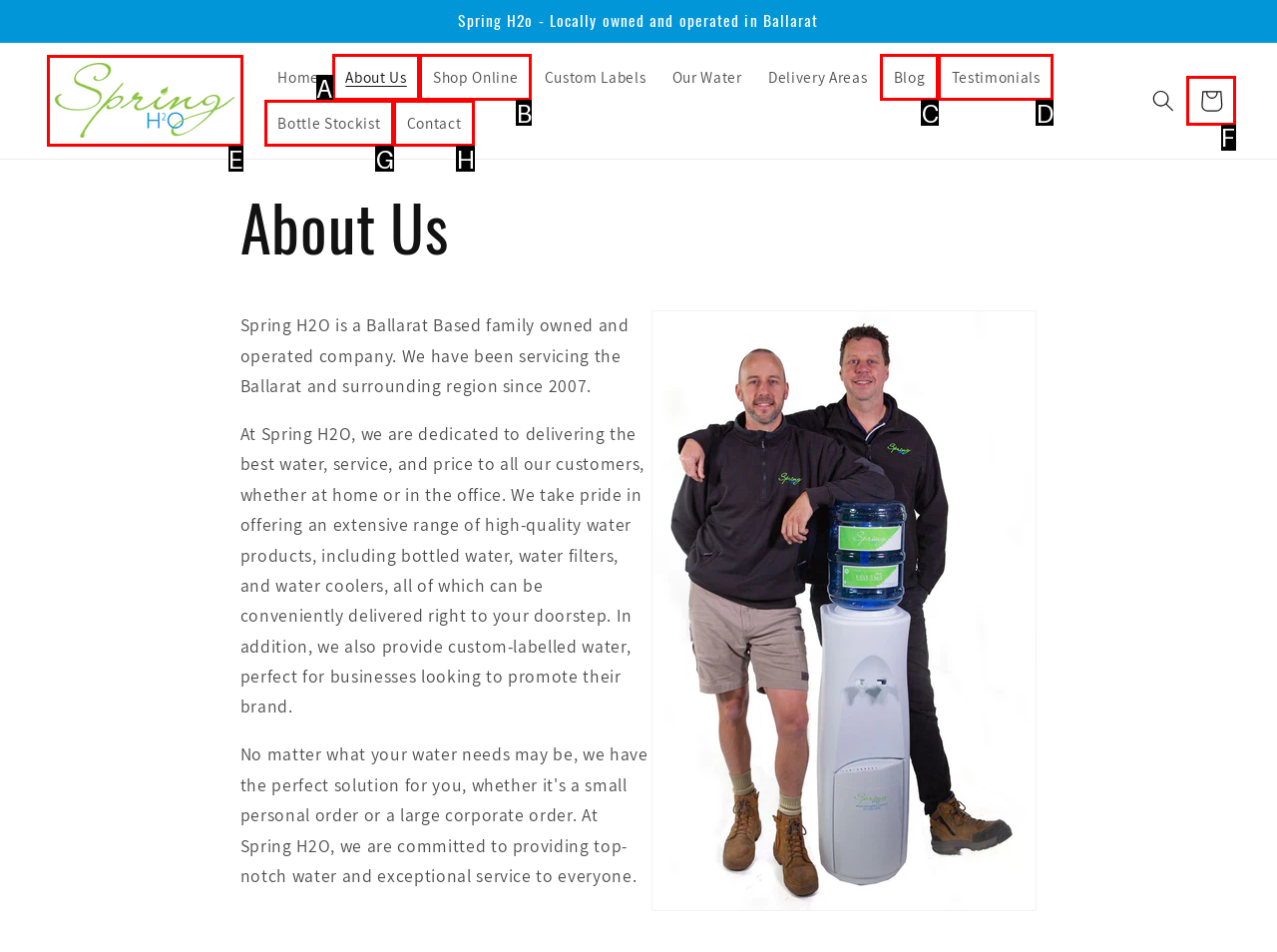Select the letter of the element you need to click to complete this task: Click the Spring H2o logo
Answer using the letter from the specified choices.

E